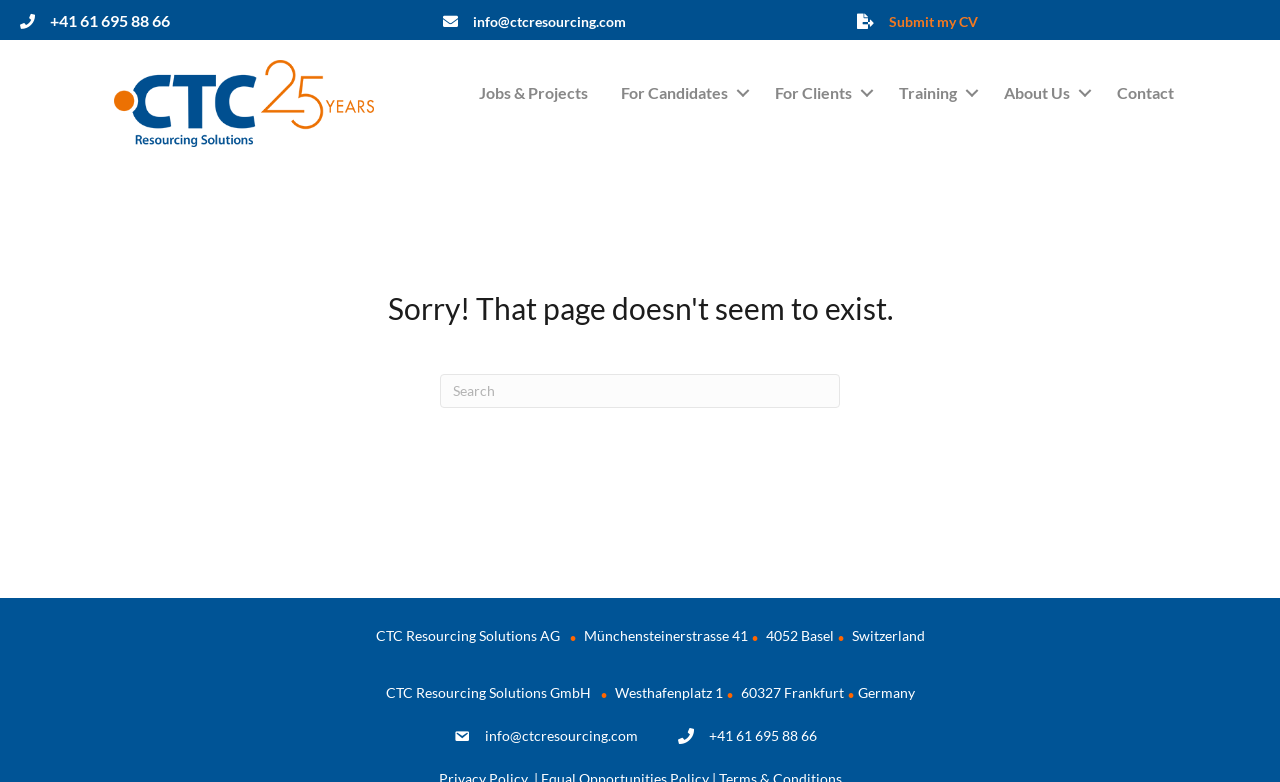Provide a thorough description of this webpage.

This webpage displays a "Page not found" error message. At the top left corner, there is a phone number "+41 61 695 88 66" and an email address "info@ctcresourcing.com" next to it. On the top right corner, there is a "Submit my CV" link. Below these elements, there is a logo of "CTC Resourcing Solutions" with a navigation menu "Menu" to its right, which contains links to "Jobs & Projects", "For Candidates", "For Clients", "Training", "About Us", and "Contact".

In the main content area, there is a heading that reads "Sorry! That page doesn't seem to exist." Below this heading, there is a search box labeled "Search". 

At the bottom of the page, there are two sections of contact information. The first section displays the address "Münchensteinerstrasse 41, 4052 Basel, Switzerland" and the company name "CTC Resourcing Solutions AG". The second section displays the address "Westhafenplatz 1, 60327 Frankfurt, Germany" and the company name "CTC Resourcing Solutions GmbH". Both sections have an email address "info@ctcresourcing.com" and a phone number "+41 61 695 88 66" below them.